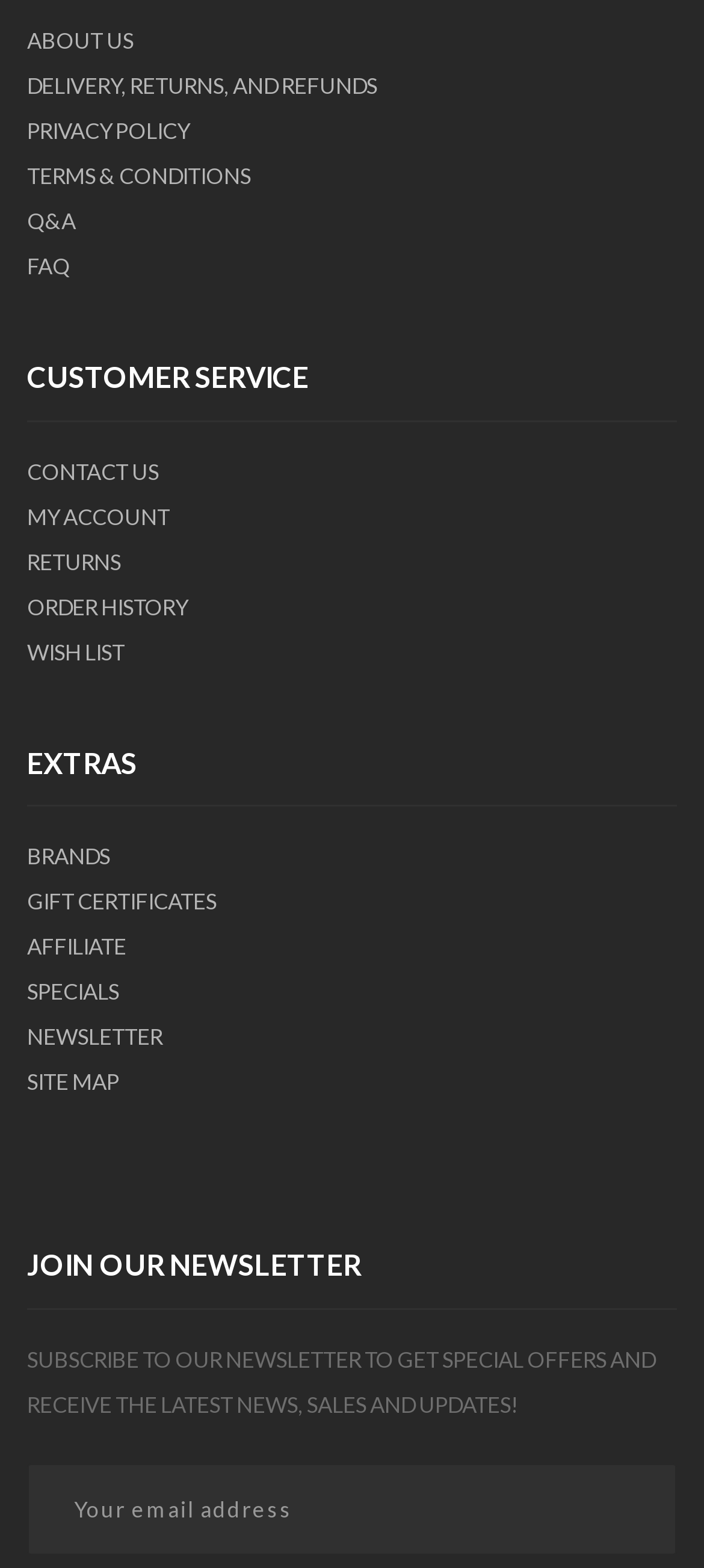What is the purpose of the textbox at the bottom of the page?
Give a one-word or short-phrase answer derived from the screenshot.

Subscribe to newsletter